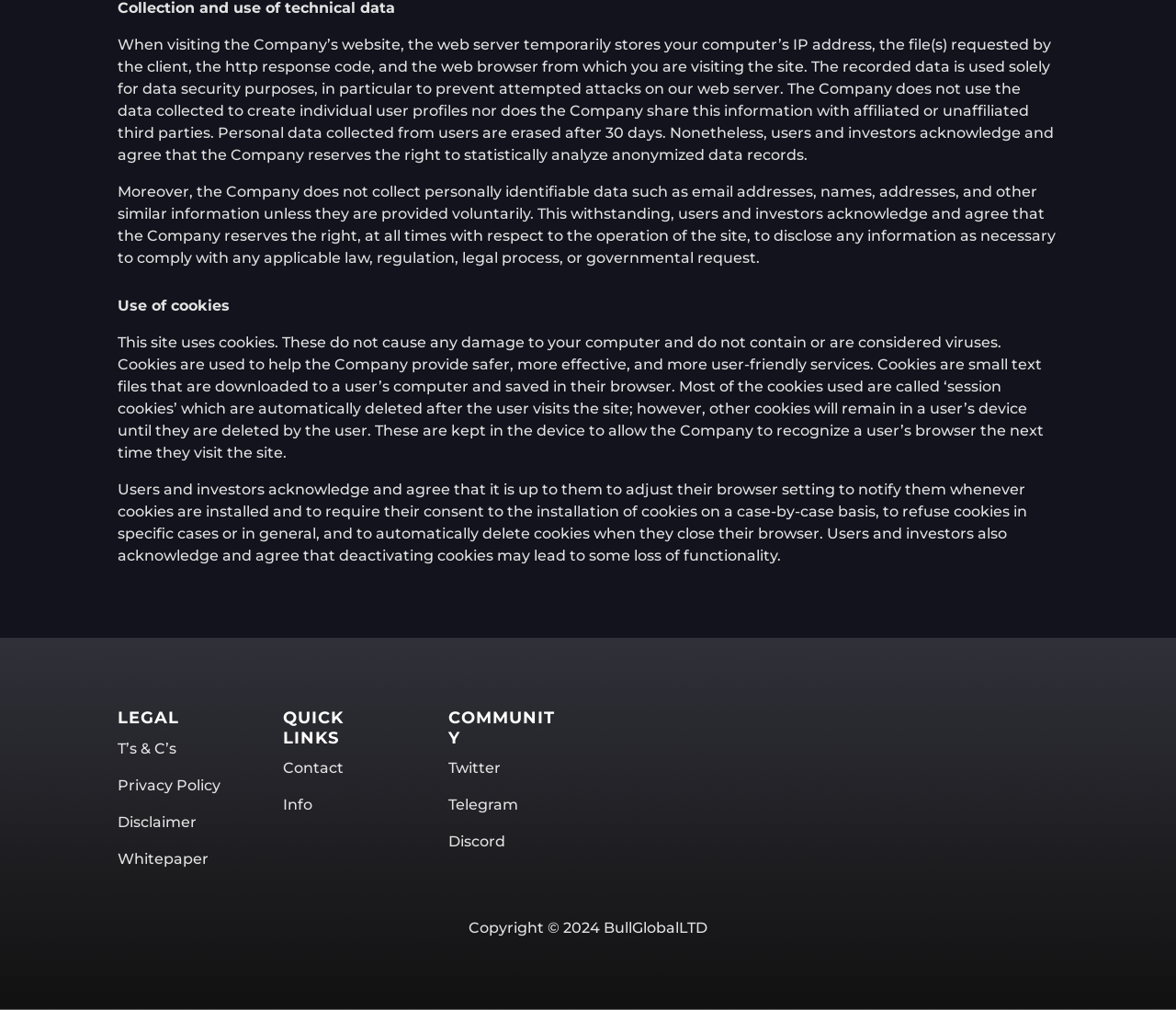Locate the bounding box coordinates of the area you need to click to fulfill this instruction: 'Click on T's & C's'. The coordinates must be in the form of four float numbers ranging from 0 to 1: [left, top, right, bottom].

[0.1, 0.732, 0.15, 0.749]